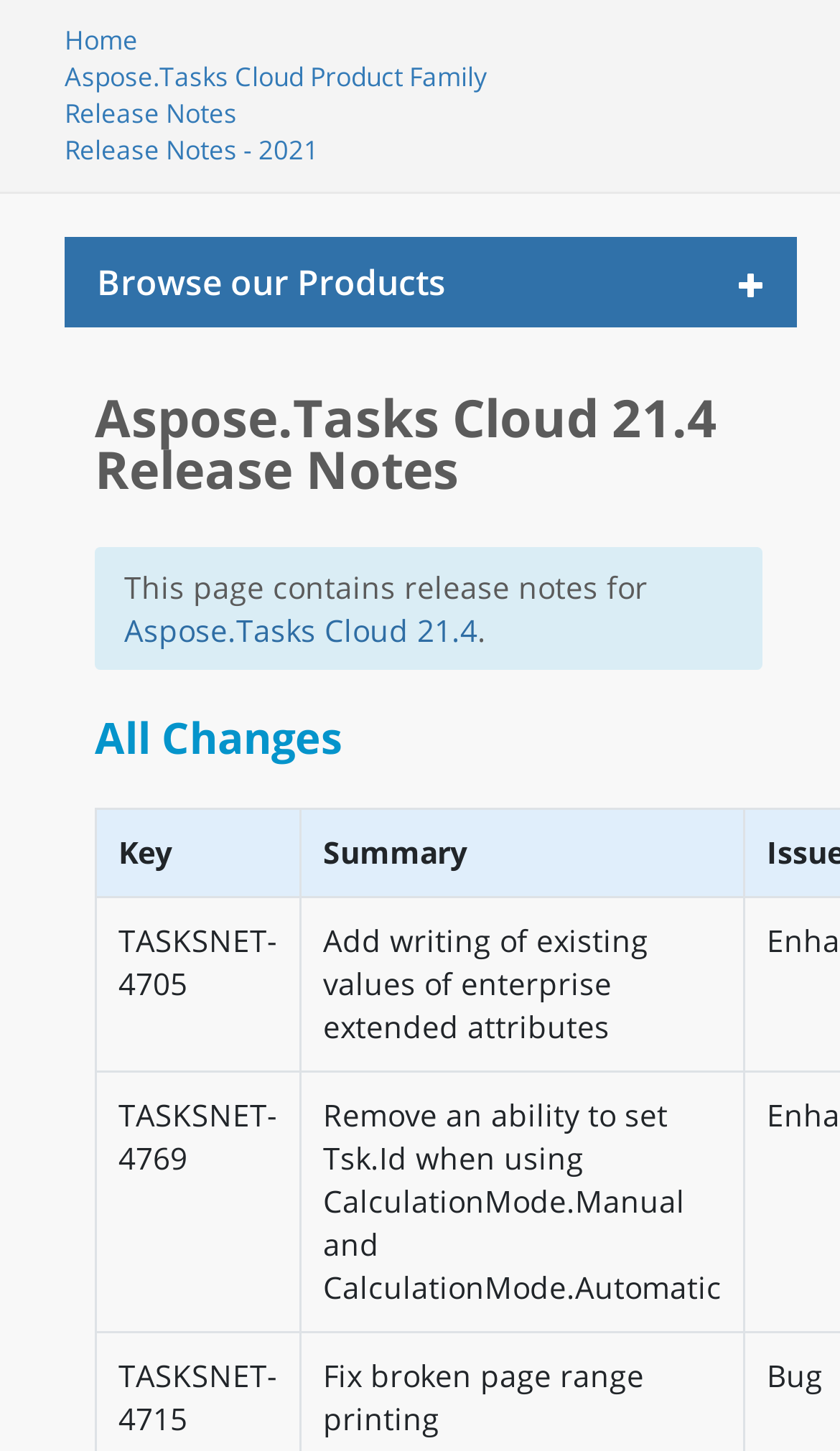Is there a navigation toggle button on the webpage?
Based on the visual information, provide a detailed and comprehensive answer.

I found the answer by looking at the button 'Toggle navigation +' which is located at the top right corner of the webpage, indicating that there is a navigation toggle button on the webpage.